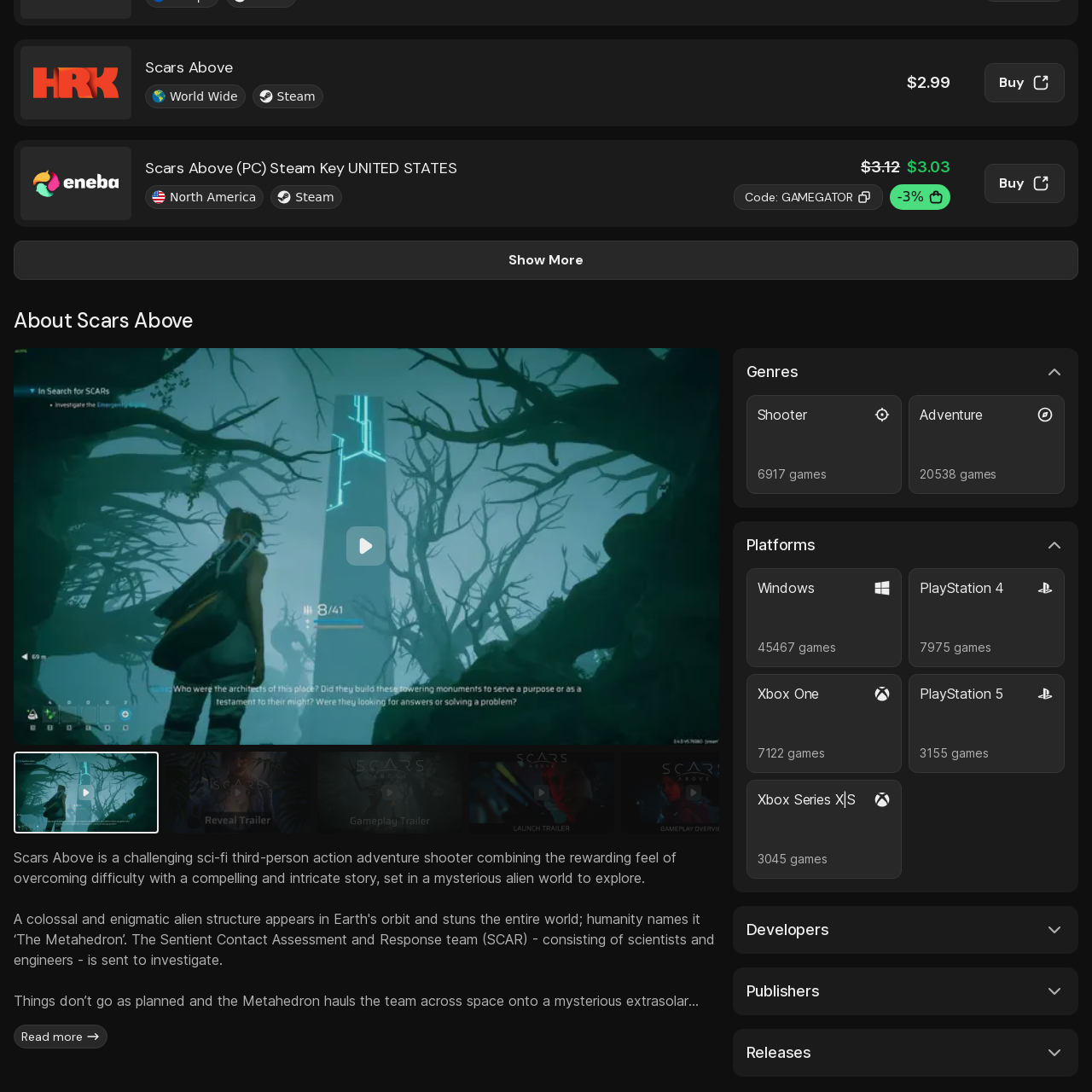Please scrutinize the image encapsulated by the red bounding box and provide an elaborate answer to the next question based on the details in the image: What type of marketplace is HRK likely to be?

The logo is associated with the sale of video game keys and digital content, appealing to gamers and digital shoppers looking for convenient purchasing options, which suggests that HRK is likely to be an online gaming or digital content marketplace.